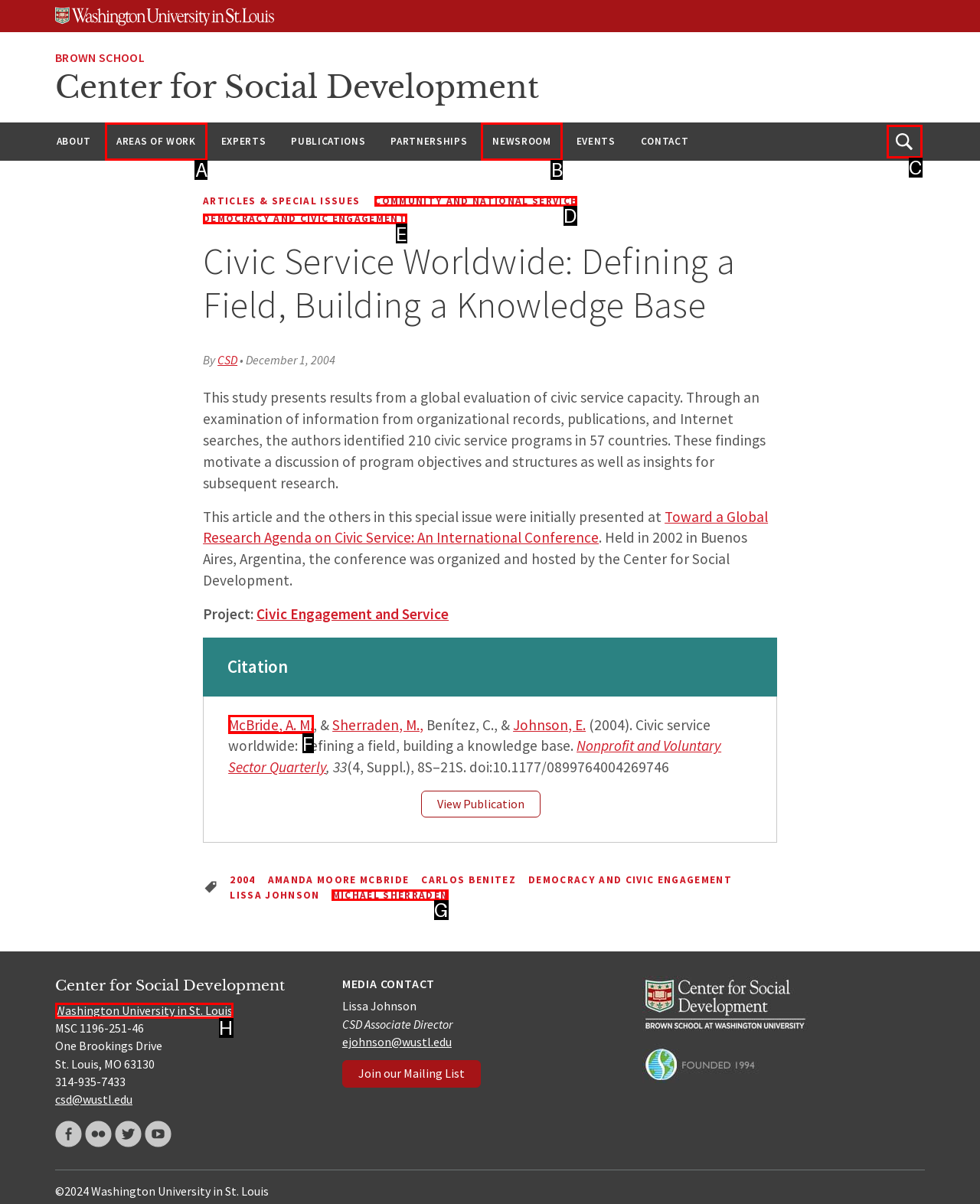Decide which UI element to click to accomplish the task: Open the search
Respond with the corresponding option letter.

C